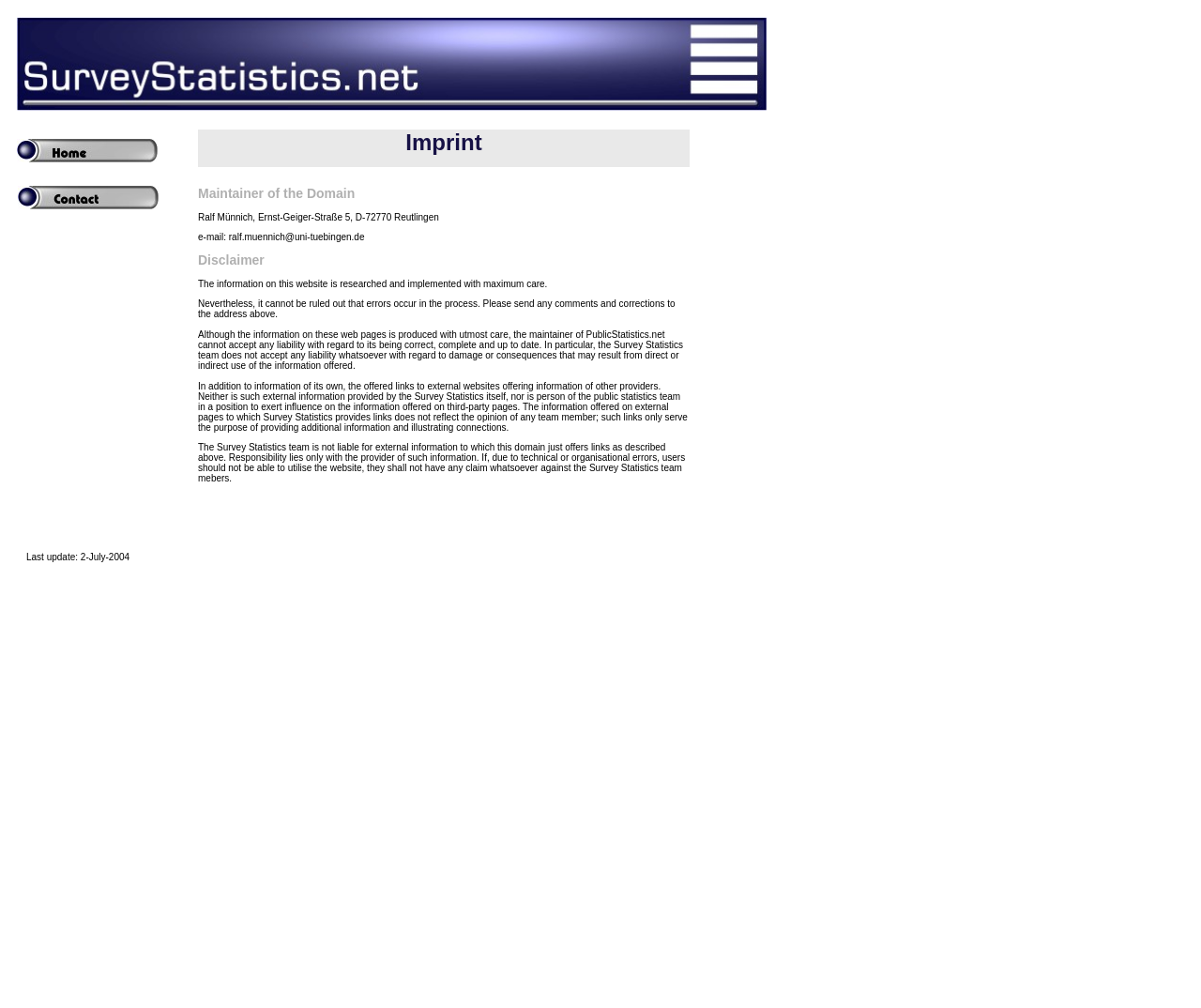Answer in one word or a short phrase: 
Who is responsible for the external information?

The provider of such information